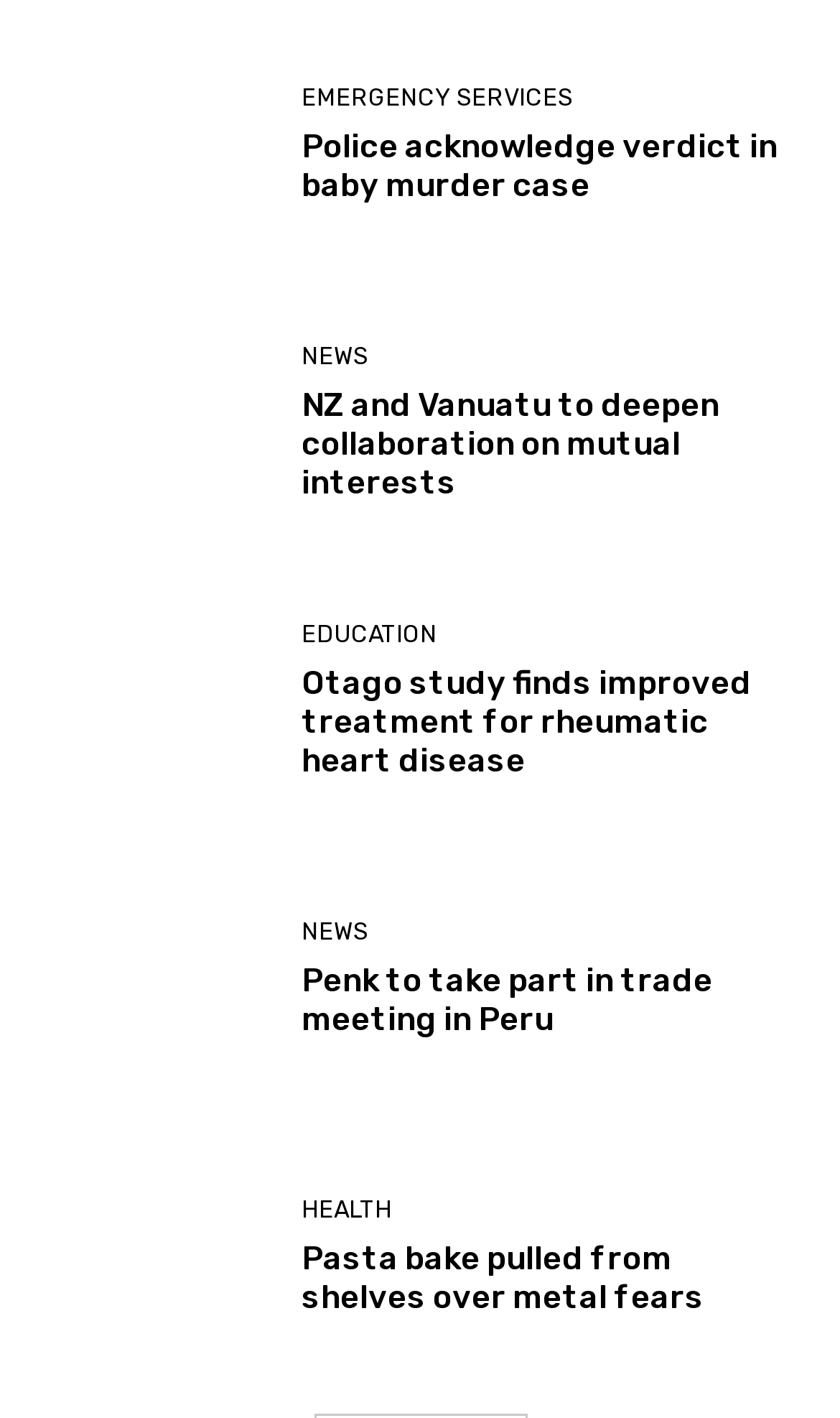How many news articles are there on the page?
Using the information presented in the image, please offer a detailed response to the question.

I counted the number of links with news article titles and found 5 different articles.